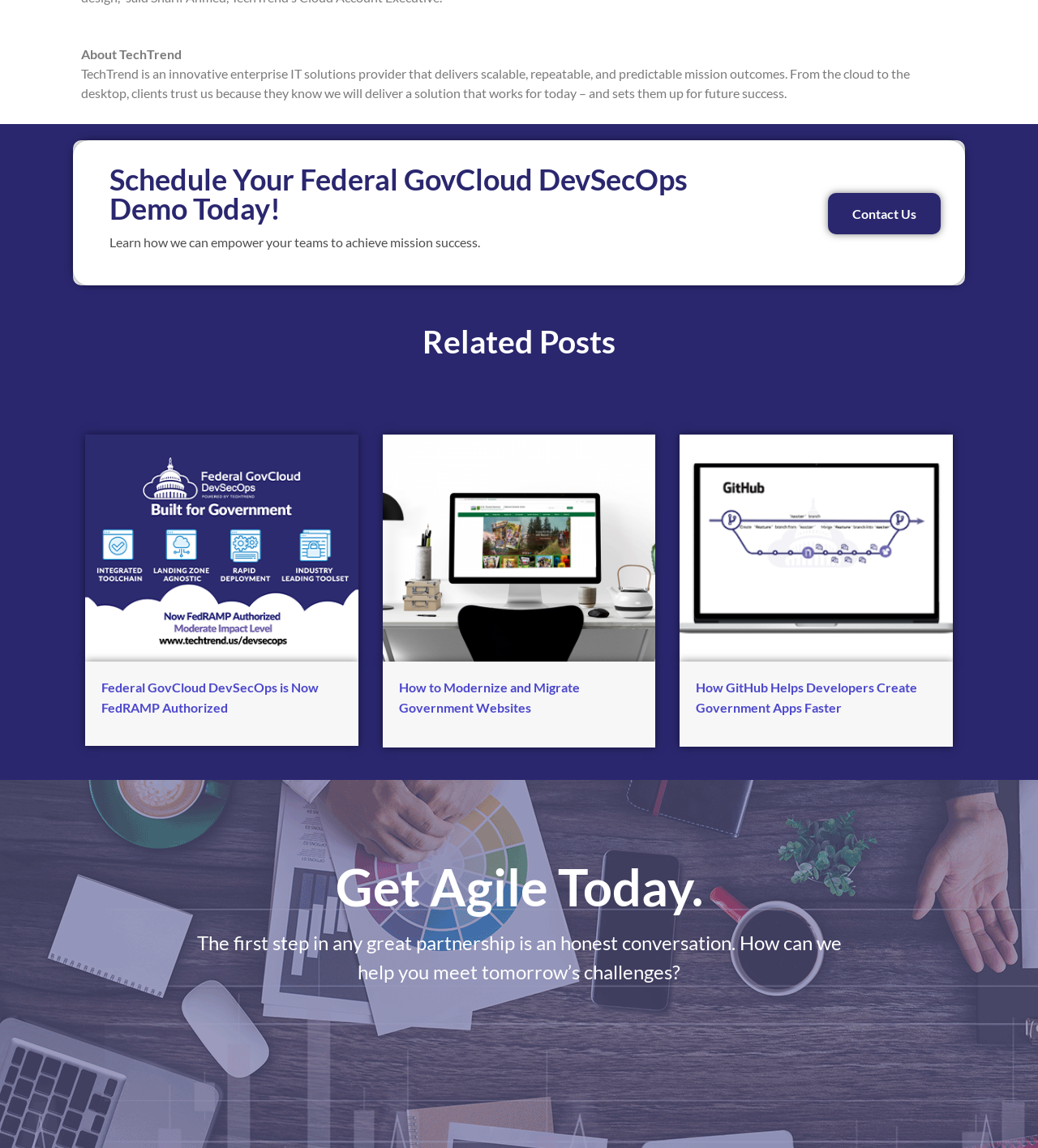Please specify the bounding box coordinates in the format (top-left x, top-left y, bottom-right x, bottom-right y), with values ranging from 0 to 1. Identify the bounding box for the UI component described as follows: alt="Fast Government Apps" title="GitHubLaptopFeaturedImage"

[0.655, 0.378, 0.918, 0.577]